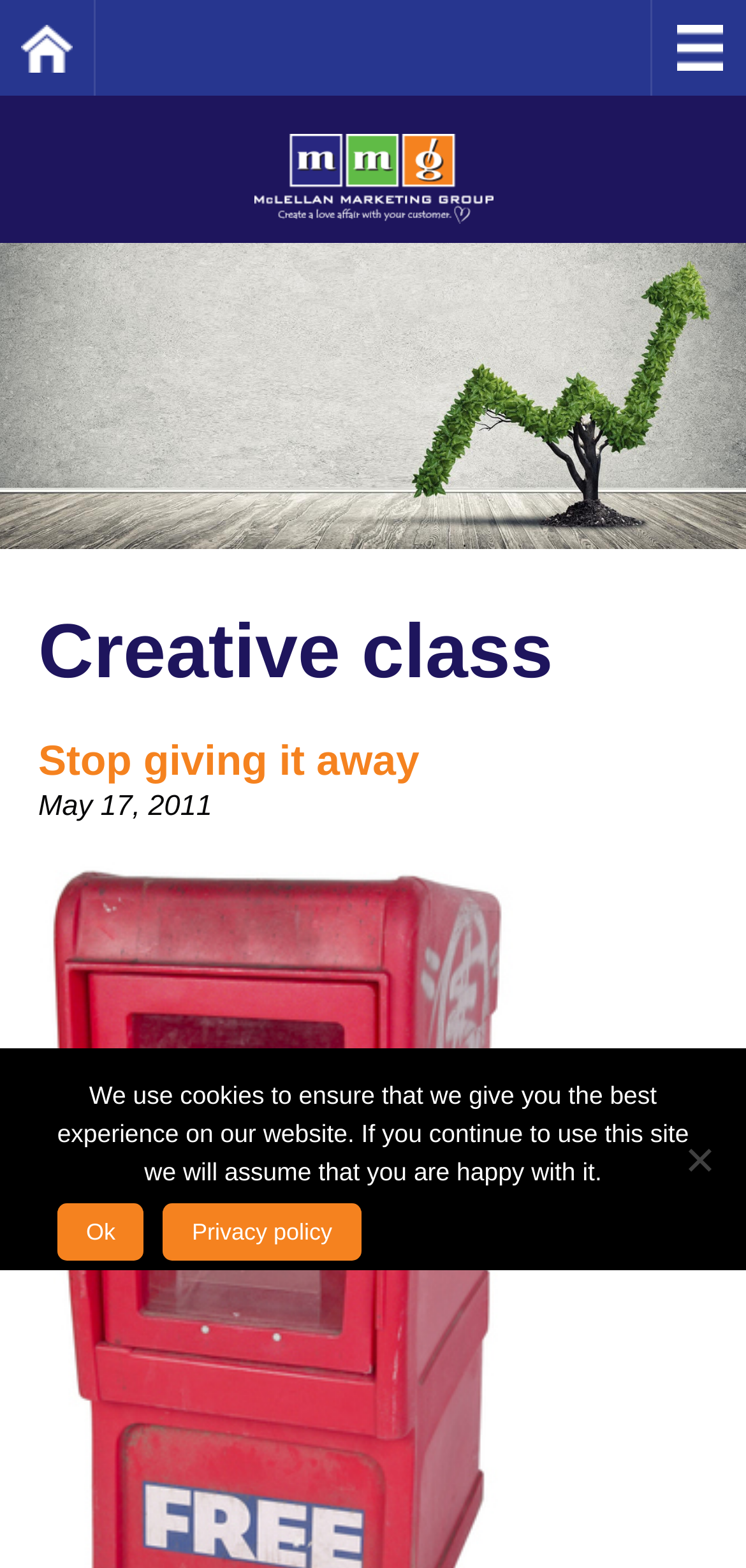Bounding box coordinates should be in the format (top-left x, top-left y, bottom-right x, bottom-right y) and all values should be floating point numbers between 0 and 1. Determine the bounding box coordinate for the UI element described as: Privacy policy

[0.219, 0.767, 0.484, 0.804]